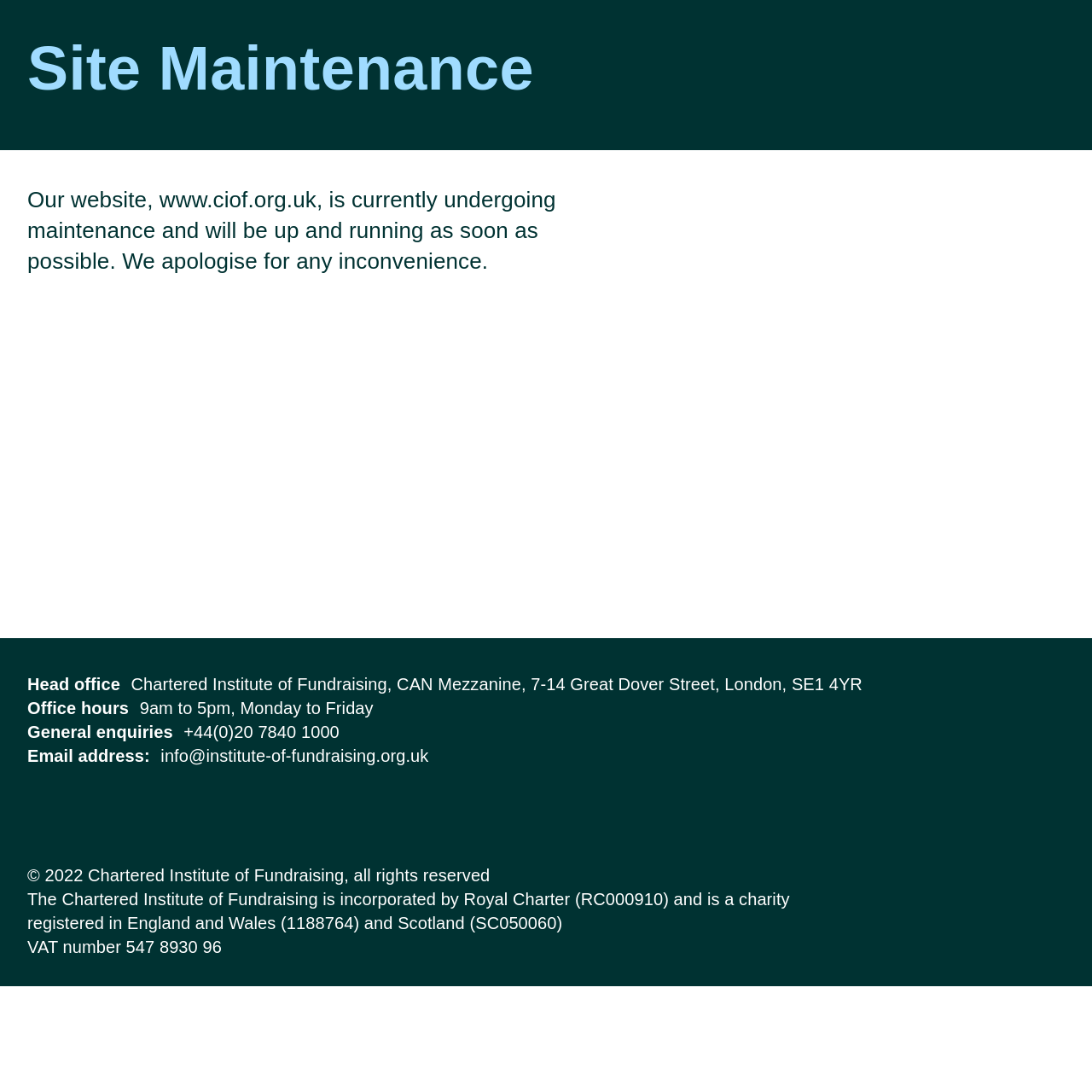Locate the bounding box of the UI element with the following description: "www.ciof.org.uk".

[0.146, 0.171, 0.29, 0.195]